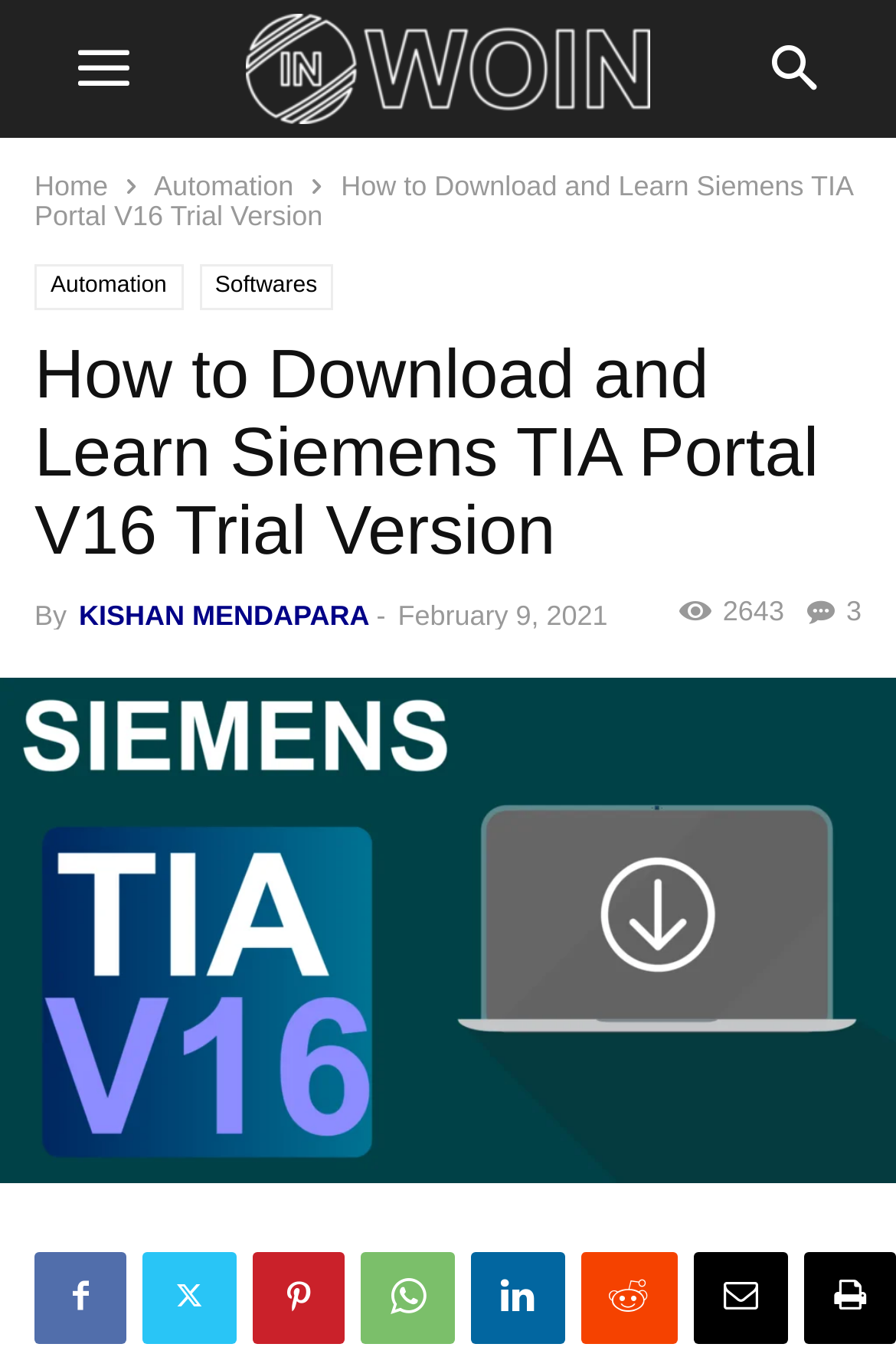Create a detailed summary of all the visual and textual information on the webpage.

This webpage is about downloading and learning Siemens TIA Portal V16 Trial Version. At the top left, there are two links, "Home" and "Automation", which are likely navigation links. Below them, there is a static text element displaying the title of the article, "How to Download and Learn Siemens TIA Portal V16 Trial Version". 

Under the title, there are three links, "Automation", "Softwares", and another "Automation" link, which may be related to the article's content. 

The main content of the webpage is divided into sections, with a heading element displaying the same title as the static text element above. Below the heading, there is information about the author, "KISHAN MENDAPARA", and the date of publication, "February 9, 2021". 

On the right side of the author information, there is a link with a number "2643" and an icon, possibly indicating the number of views or likes. 

Below the author information, there is a large image that spans the entire width of the page. 

At the bottom of the page, there is a horizontal row of social media links, represented by various icons, such as Facebook, Twitter, and LinkedIn.